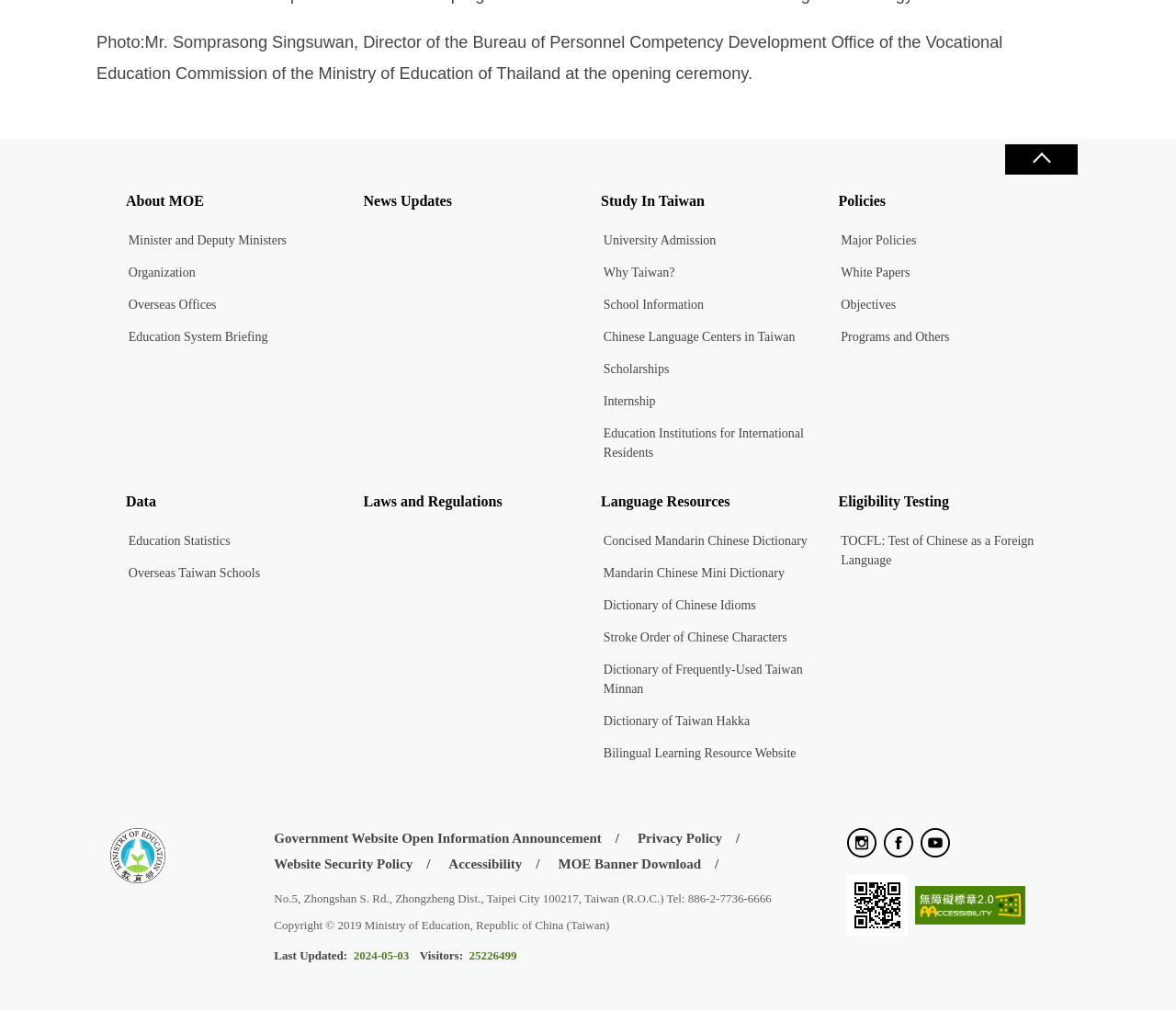Please reply with a single word or brief phrase to the question: 
What is the name of the director in the photo?

Mr. Somprasong Singsuwan